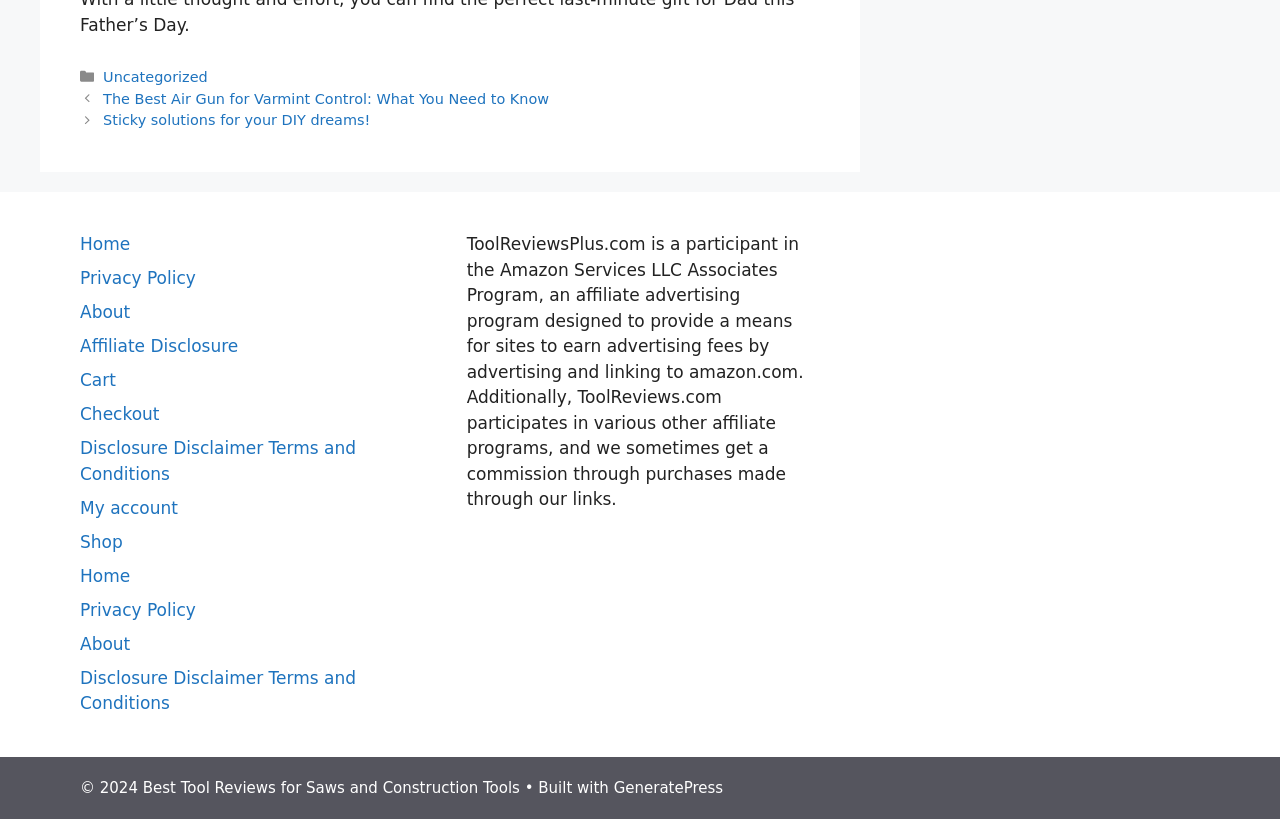Please provide the bounding box coordinates for the element that needs to be clicked to perform the instruction: "check the privacy policy". The coordinates must consist of four float numbers between 0 and 1, formatted as [left, top, right, bottom].

[0.062, 0.327, 0.153, 0.352]